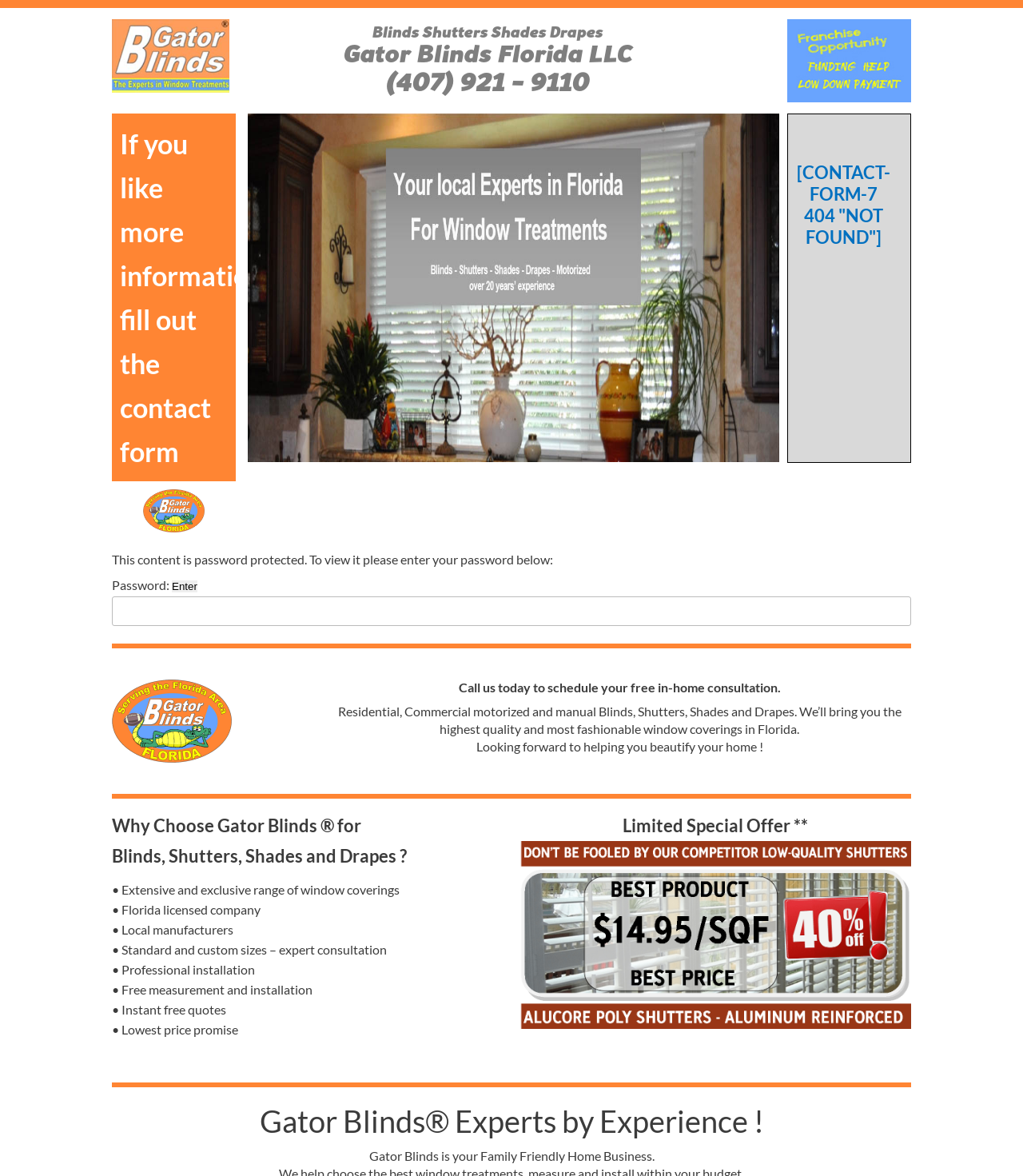Give a one-word or short phrase answer to this question: 
What is the benefit of choosing Gator Blinds?

Extensive range of window coverings